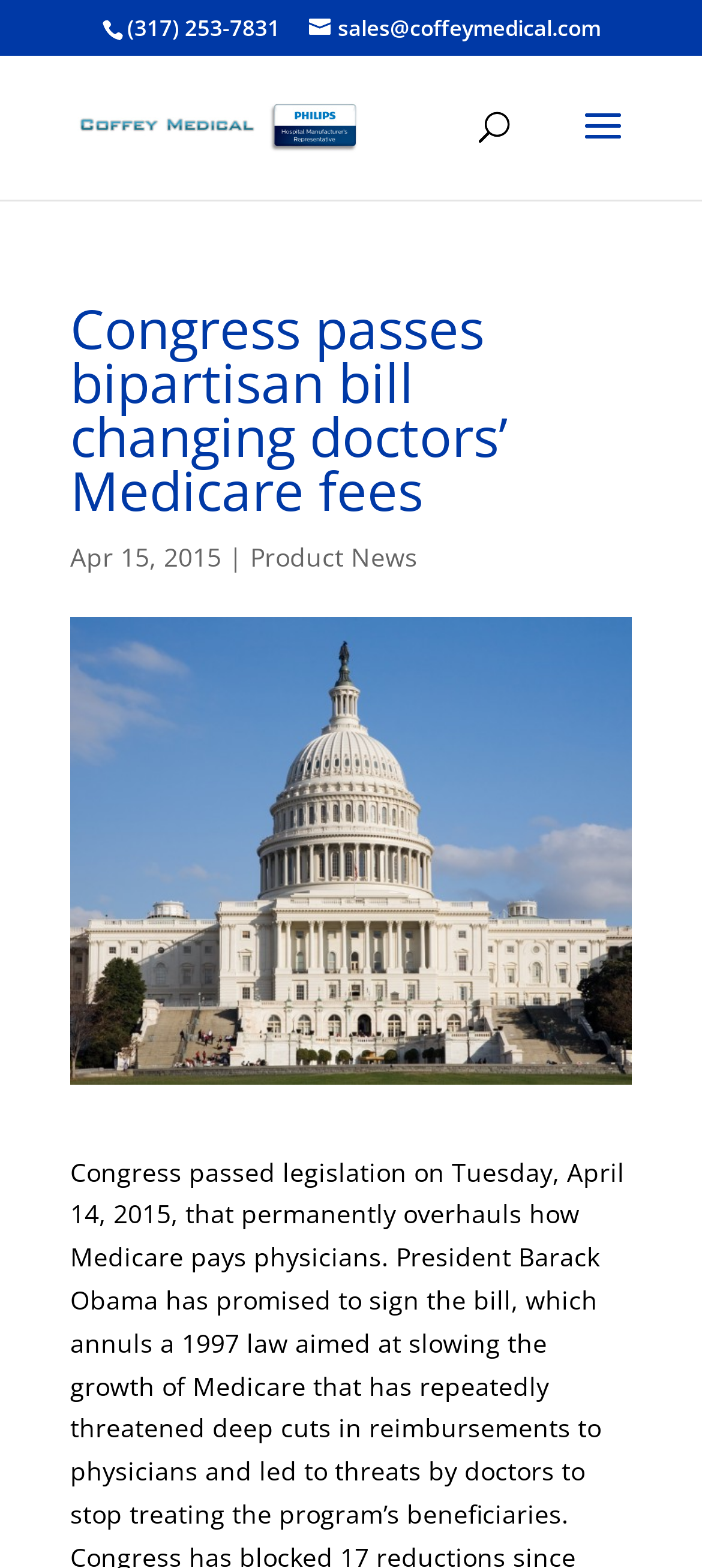Answer the question using only one word or a concise phrase: What is the email address on the top?

sales@coffeymedical.com